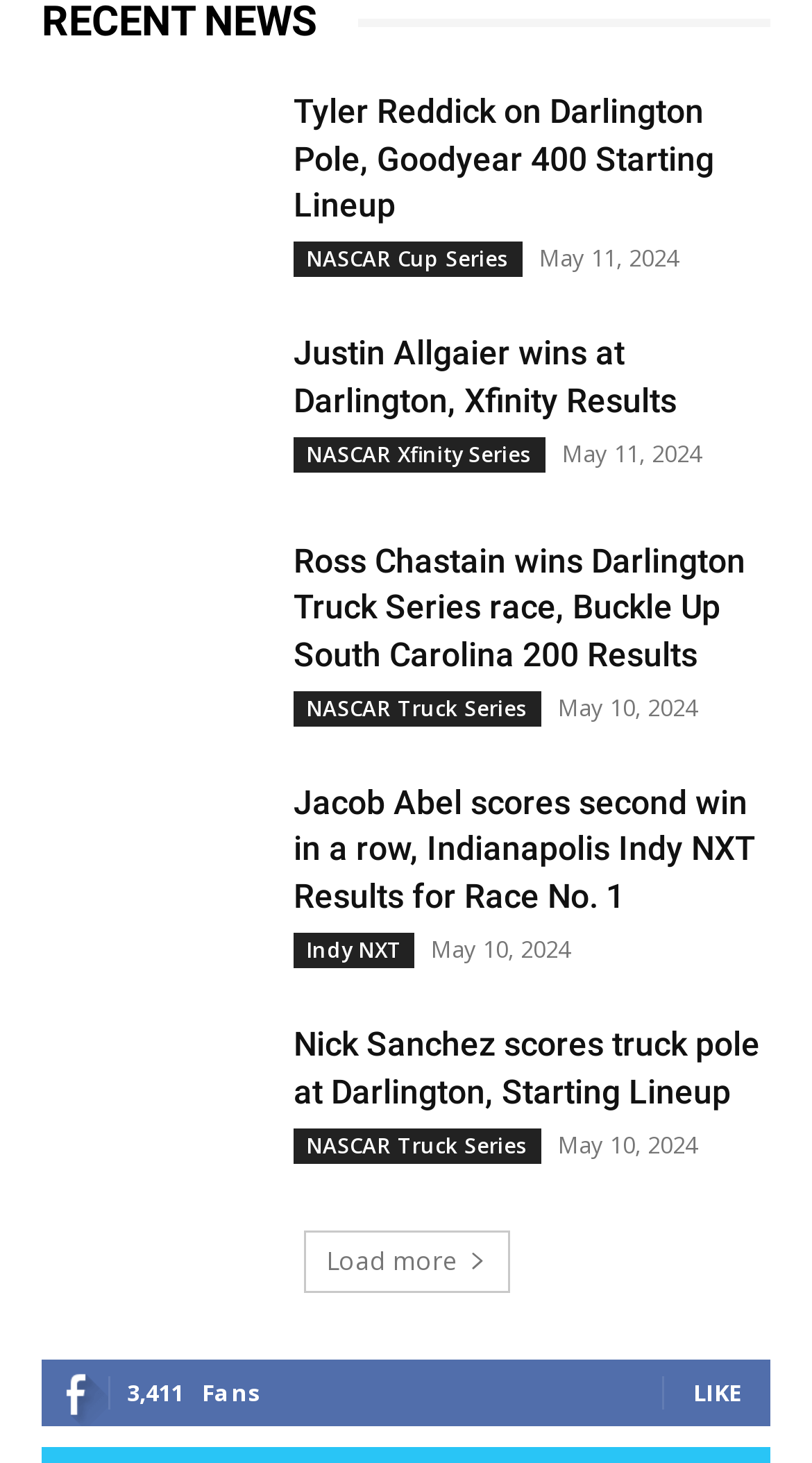Predict the bounding box coordinates of the area that should be clicked to accomplish the following instruction: "Like the page". The bounding box coordinates should consist of four float numbers between 0 and 1, i.e., [left, top, right, bottom].

[0.854, 0.94, 0.913, 0.962]